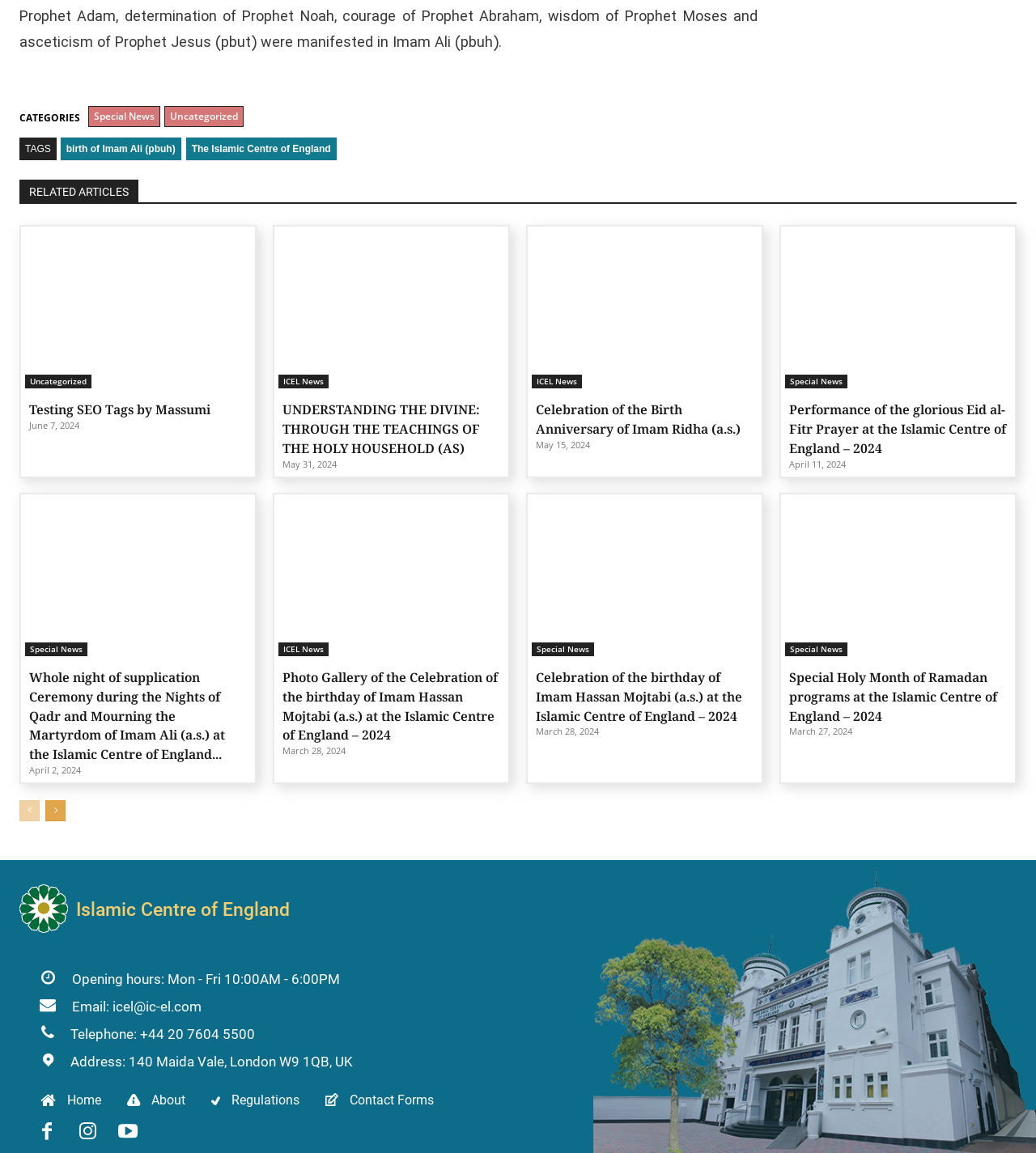Find the bounding box coordinates of the element I should click to carry out the following instruction: "Click on the 'Special News' link".

[0.085, 0.092, 0.155, 0.11]